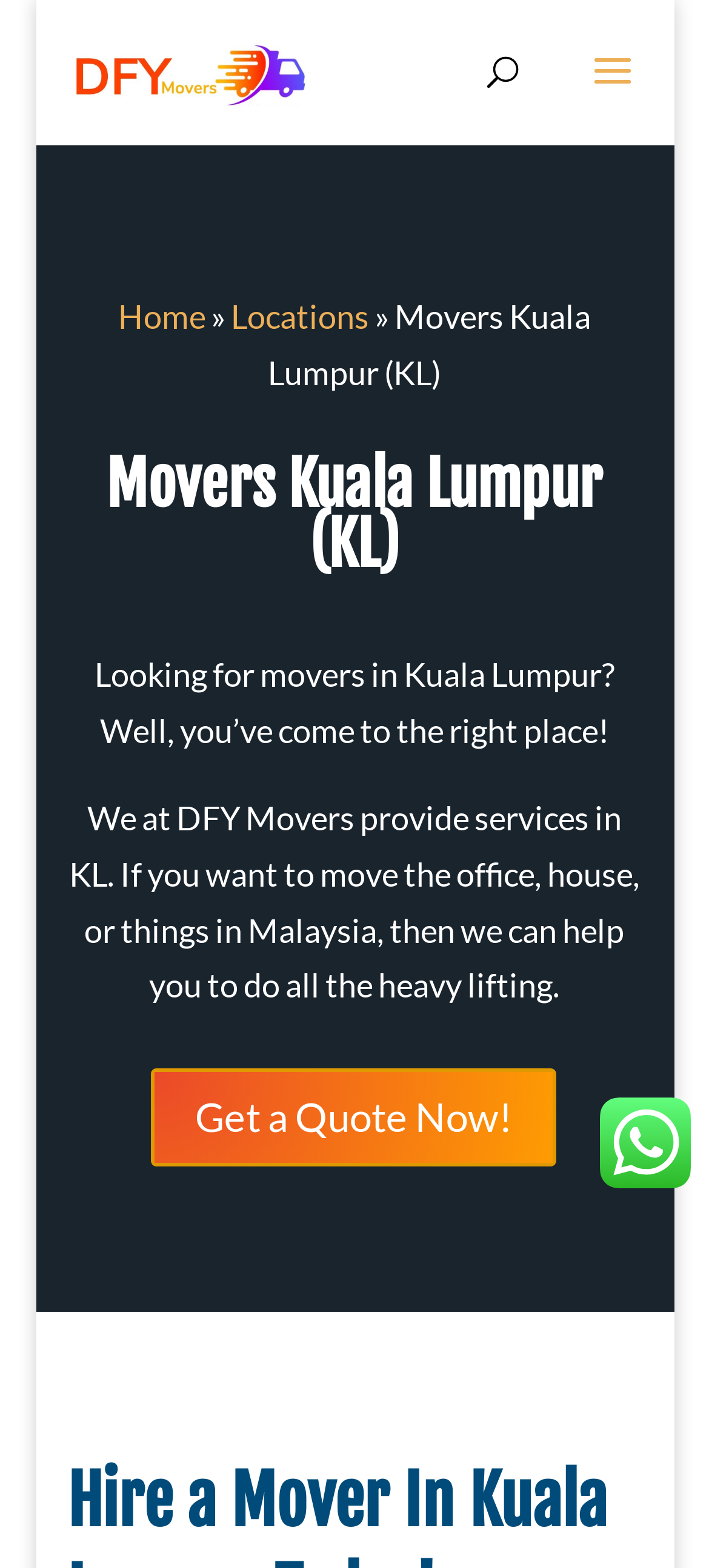Observe the image and answer the following question in detail: What is the location of the moving service?

The location of the moving service can be found in the heading of the webpage, which says 'Movers Kuala Lumpur (KL)', and also in the text that says 'Looking for movers in Kuala Lumpur? Well, you’ve come to the right place!'.